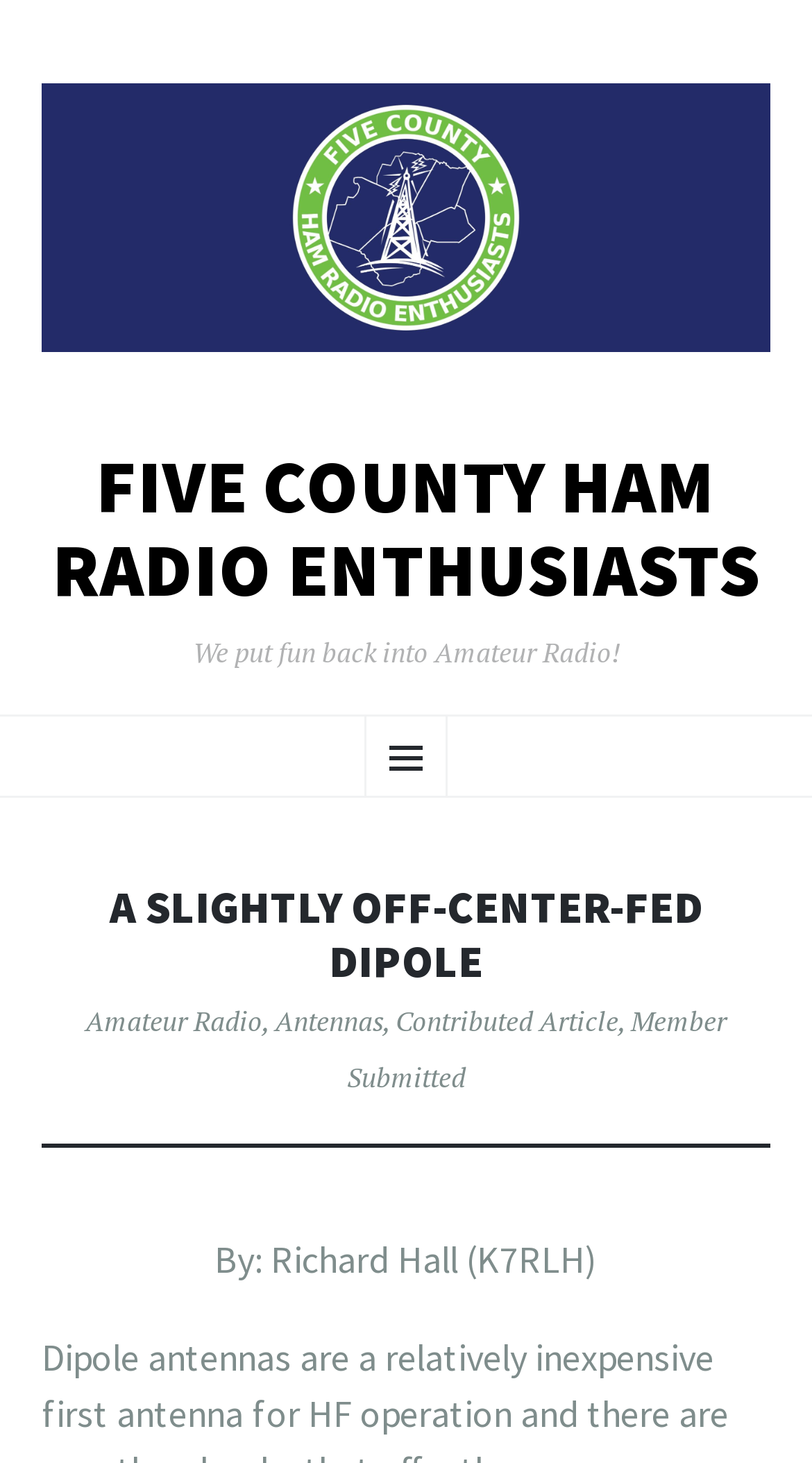Review the image closely and give a comprehensive answer to the question: What is the purpose of the 'SKIP TO CONTENT' link?

The 'SKIP TO CONTENT' link is likely intended to allow users to bypass the navigation menu and other non-essential content and jump directly to the main content of the webpage.